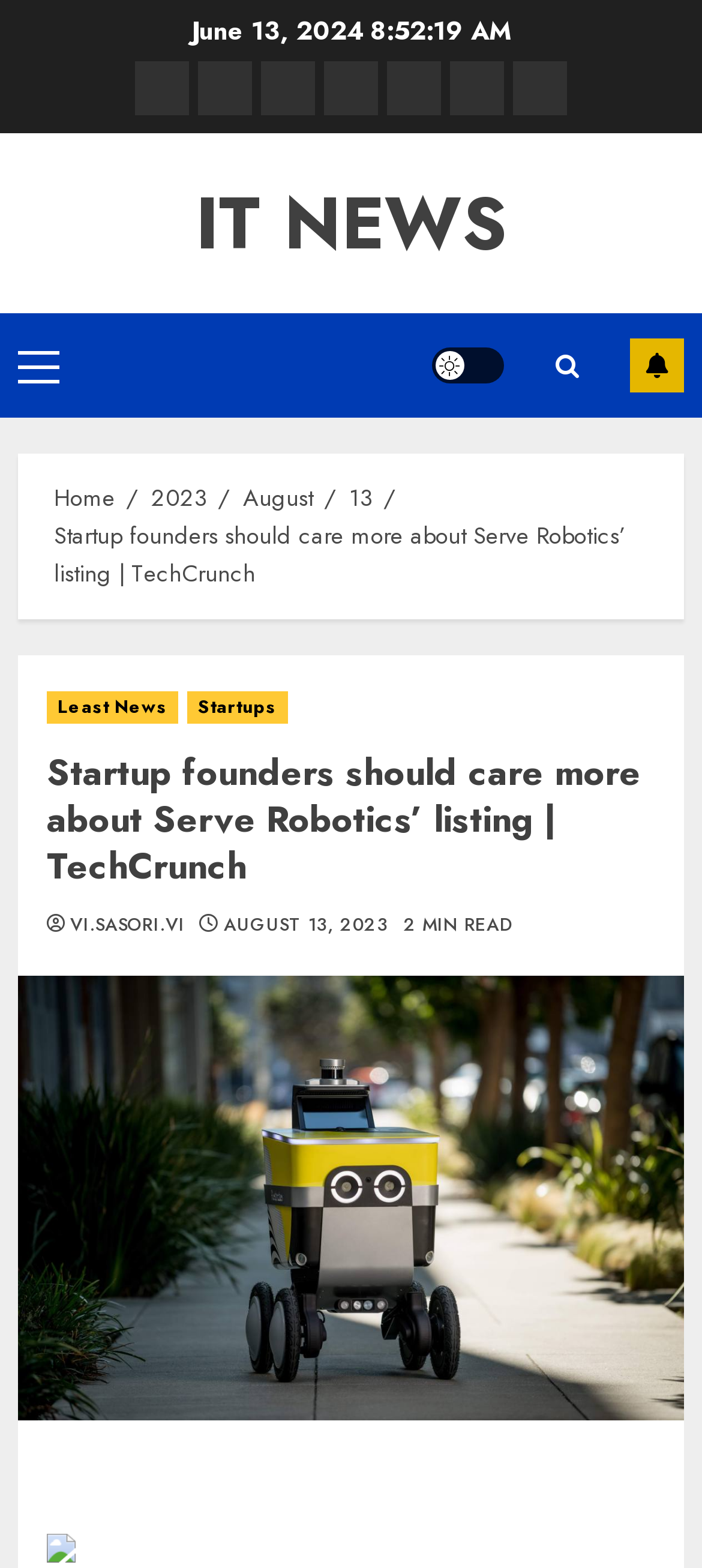Please find the bounding box coordinates of the section that needs to be clicked to achieve this instruction: "Click on the 'Least News' category".

[0.192, 0.039, 0.269, 0.073]